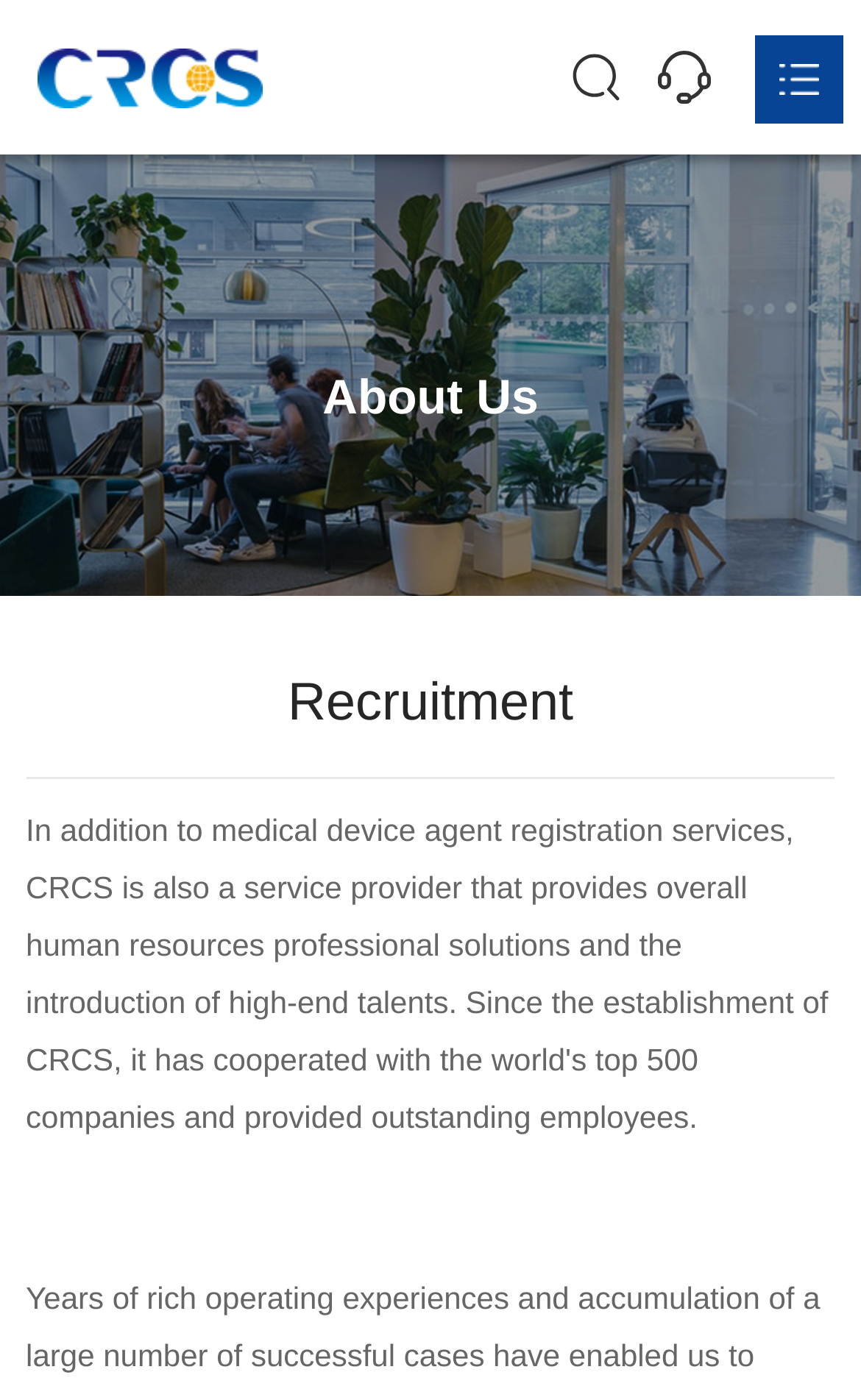Please provide the bounding box coordinates for the element that needs to be clicked to perform the following instruction: "contact us". The coordinates should be given as four float numbers between 0 and 1, i.e., [left, top, right, bottom].

[0.0, 0.407, 1.0, 0.479]